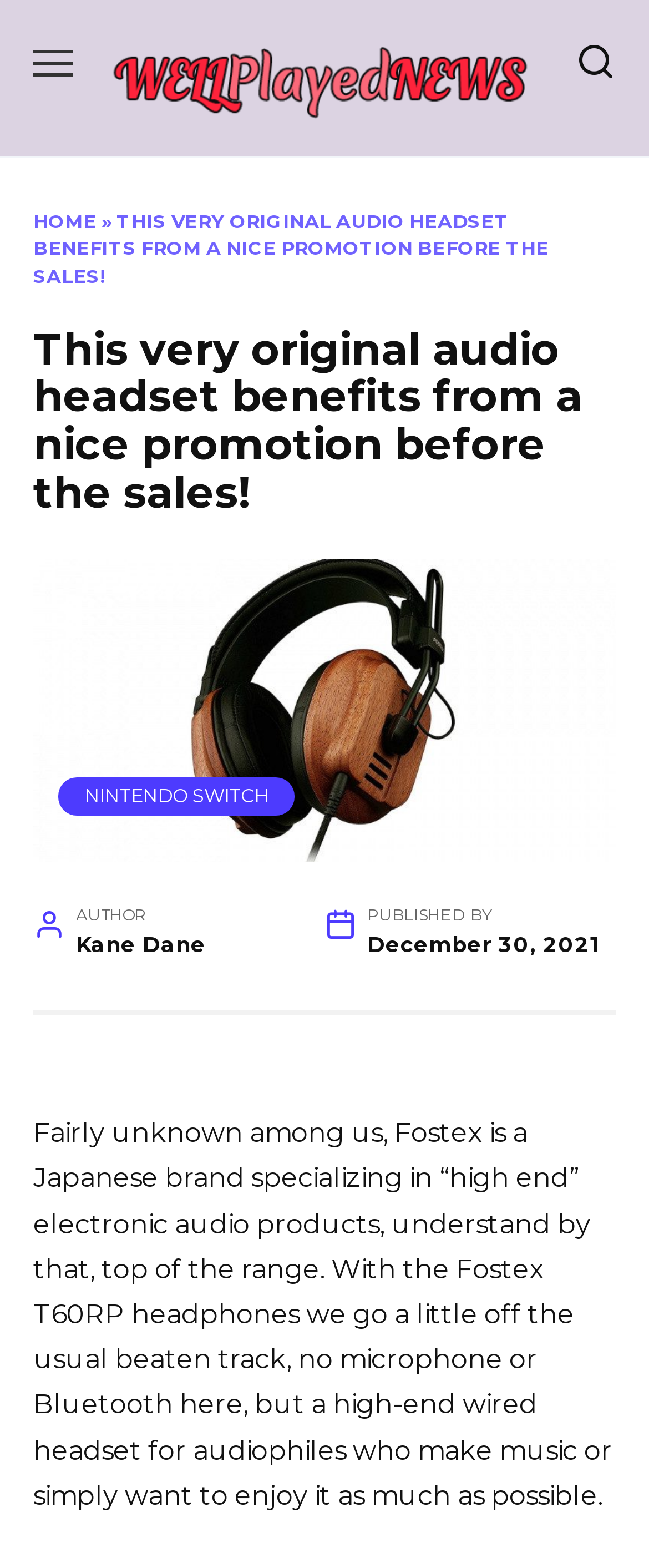When was the article published?
Using the screenshot, give a one-word or short phrase answer.

December 30, 2021